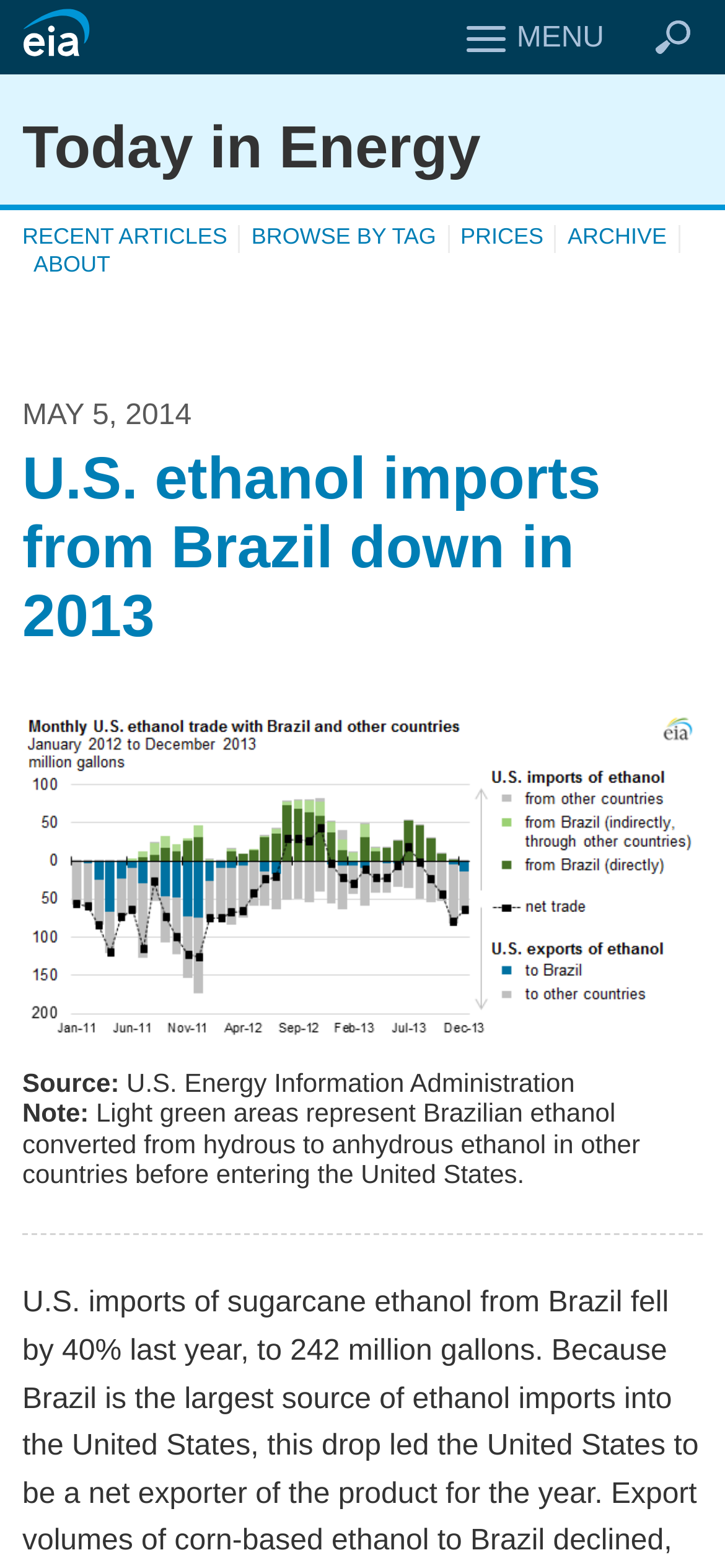What is the date of the article?
Provide a detailed answer to the question using information from the image.

I found the date of the article by looking at the static text element that says 'MAY 5, 2014' which is located below the main heading and above the graph.